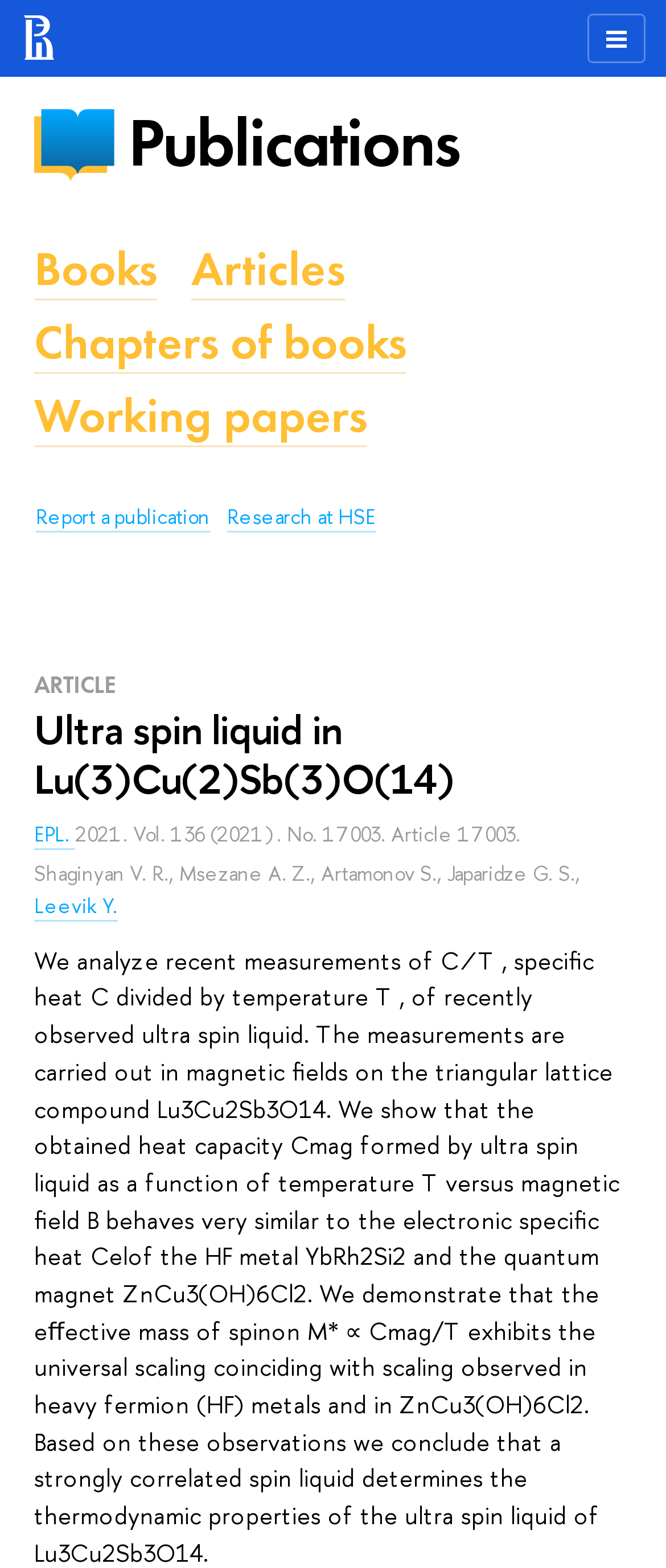Please predict the bounding box coordinates (top-left x, top-left y, bottom-right x, bottom-right y) for the UI element in the screenshot that fits the description: Copy Link

None